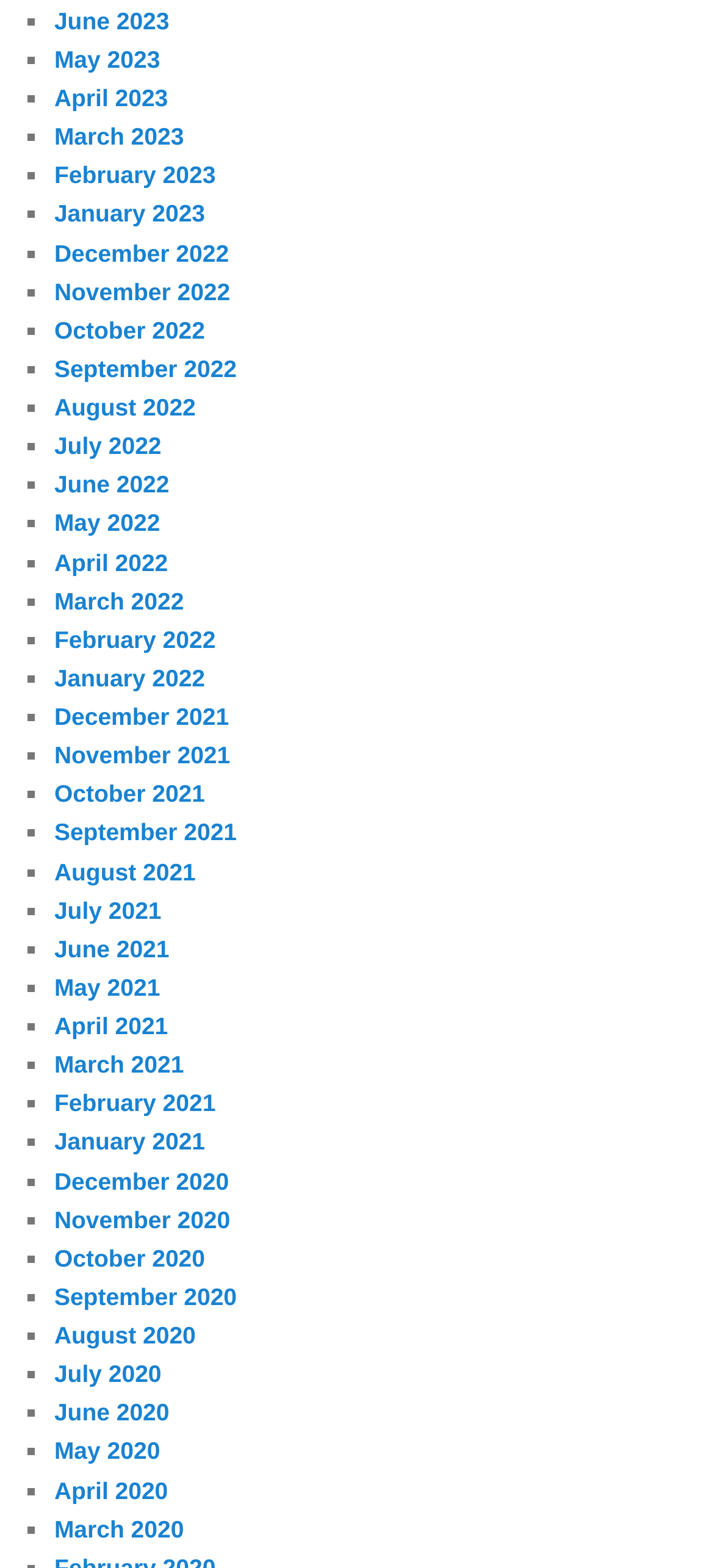What is the latest month listed?
Please provide a full and detailed response to the question.

By examining the list of links, I found that the latest month listed is June 2023, which is located at the top of the list.